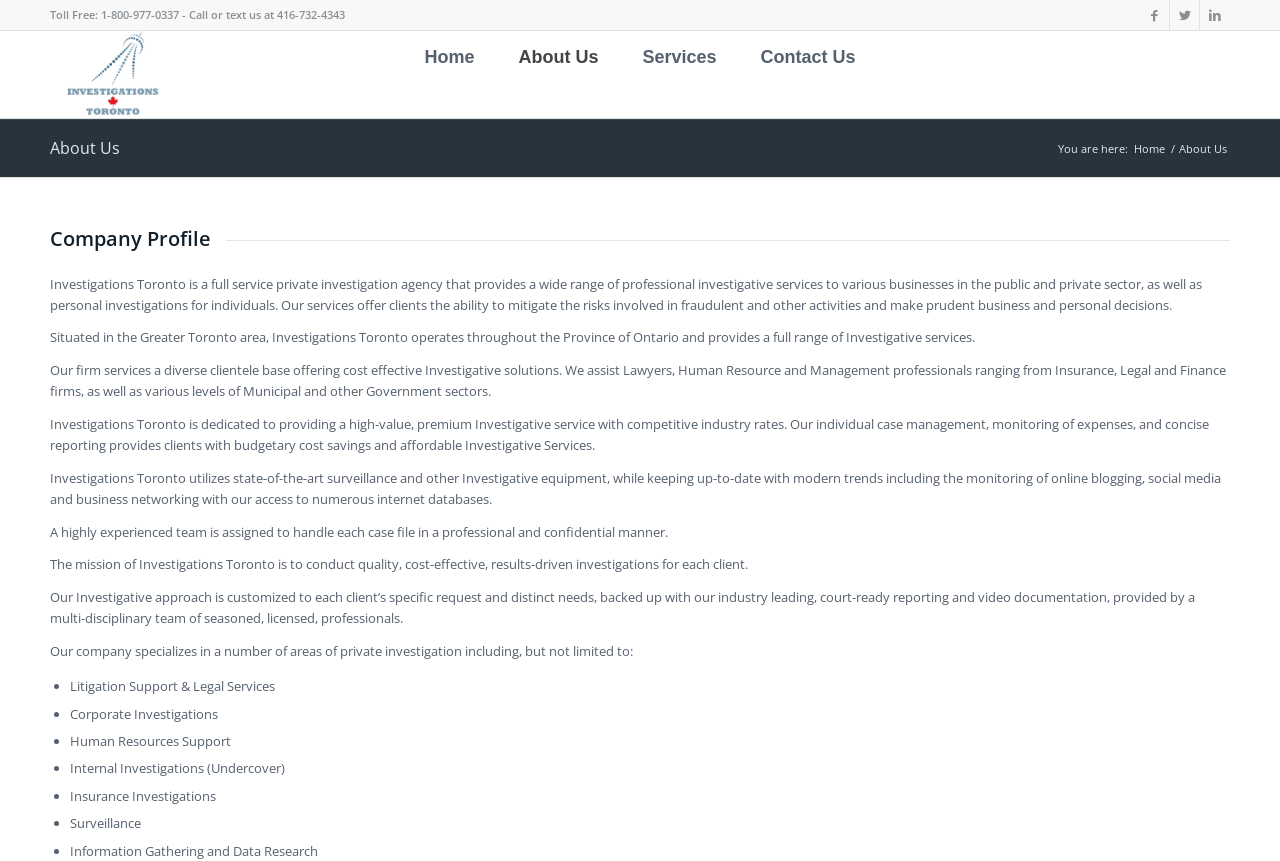Please identify the bounding box coordinates of the element that needs to be clicked to execute the following command: "Navigate to the Home page". Provide the bounding box using four float numbers between 0 and 1, formatted as [left, top, right, bottom].

[0.316, 0.037, 0.386, 0.094]